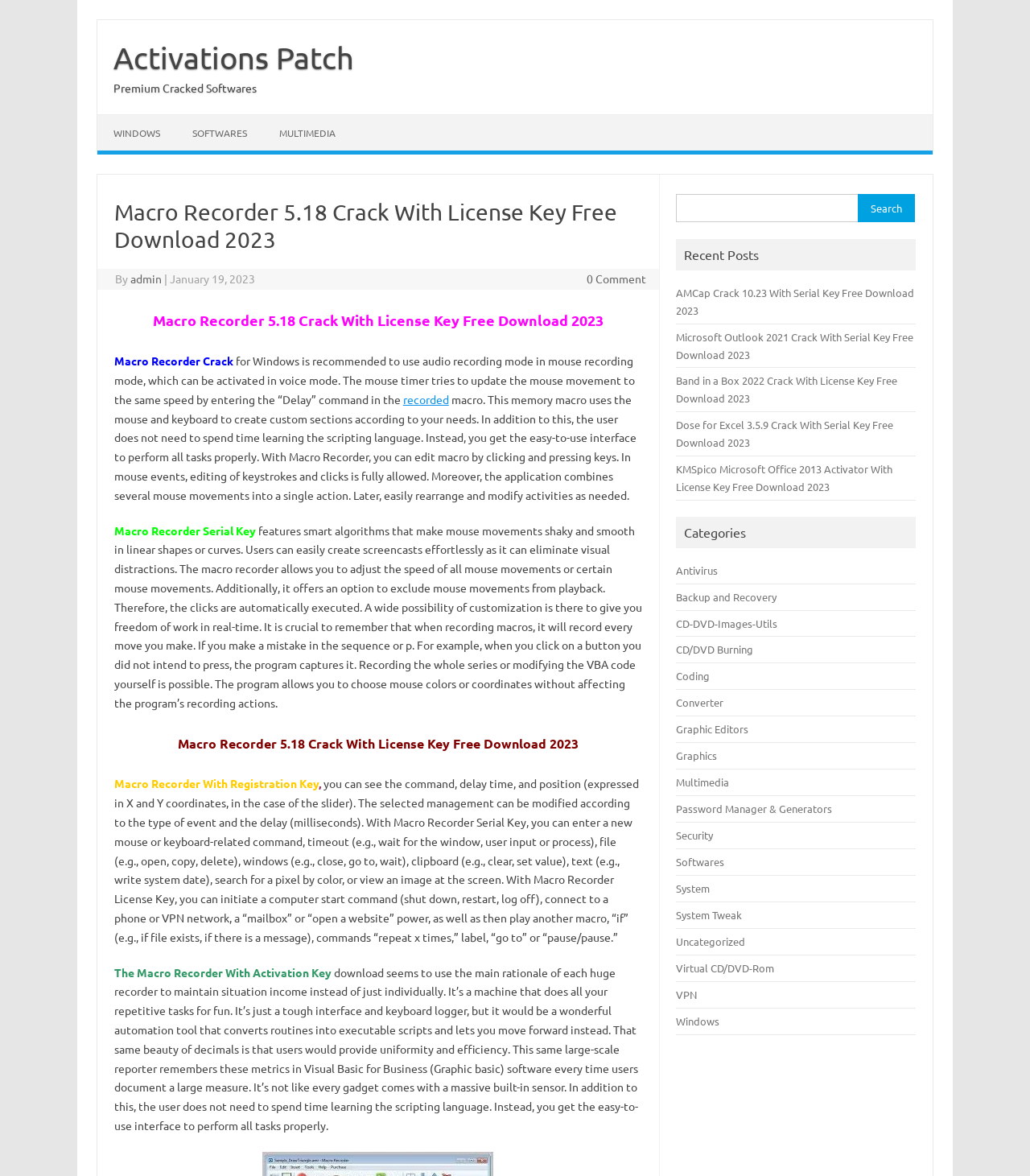Identify the bounding box coordinates of the specific part of the webpage to click to complete this instruction: "Search for something".

[0.657, 0.165, 0.834, 0.189]